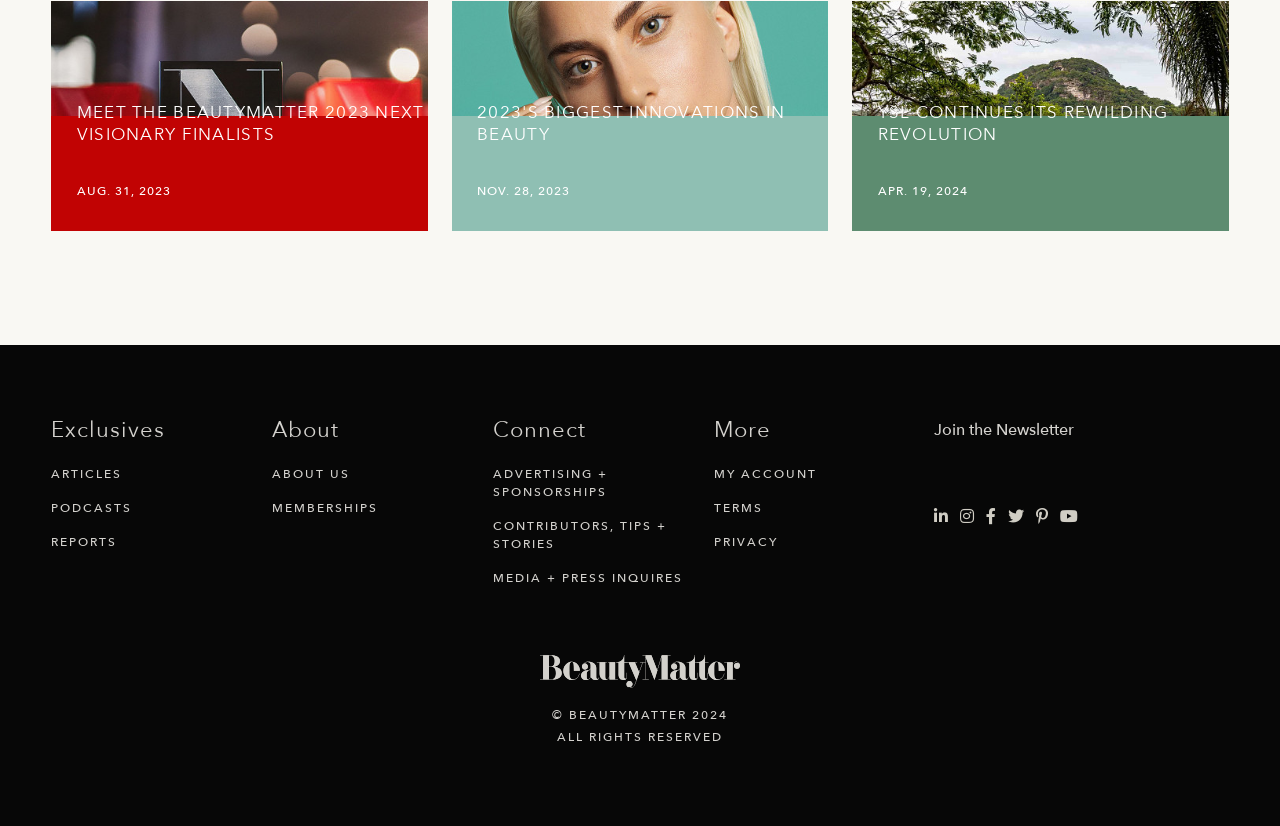Please identify the bounding box coordinates of the element that needs to be clicked to execute the following command: "Read about the 2023 NEXT VISIONARY FINALISTS". Provide the bounding box using four float numbers between 0 and 1, formatted as [left, top, right, bottom].

[0.04, 0.001, 0.334, 0.28]